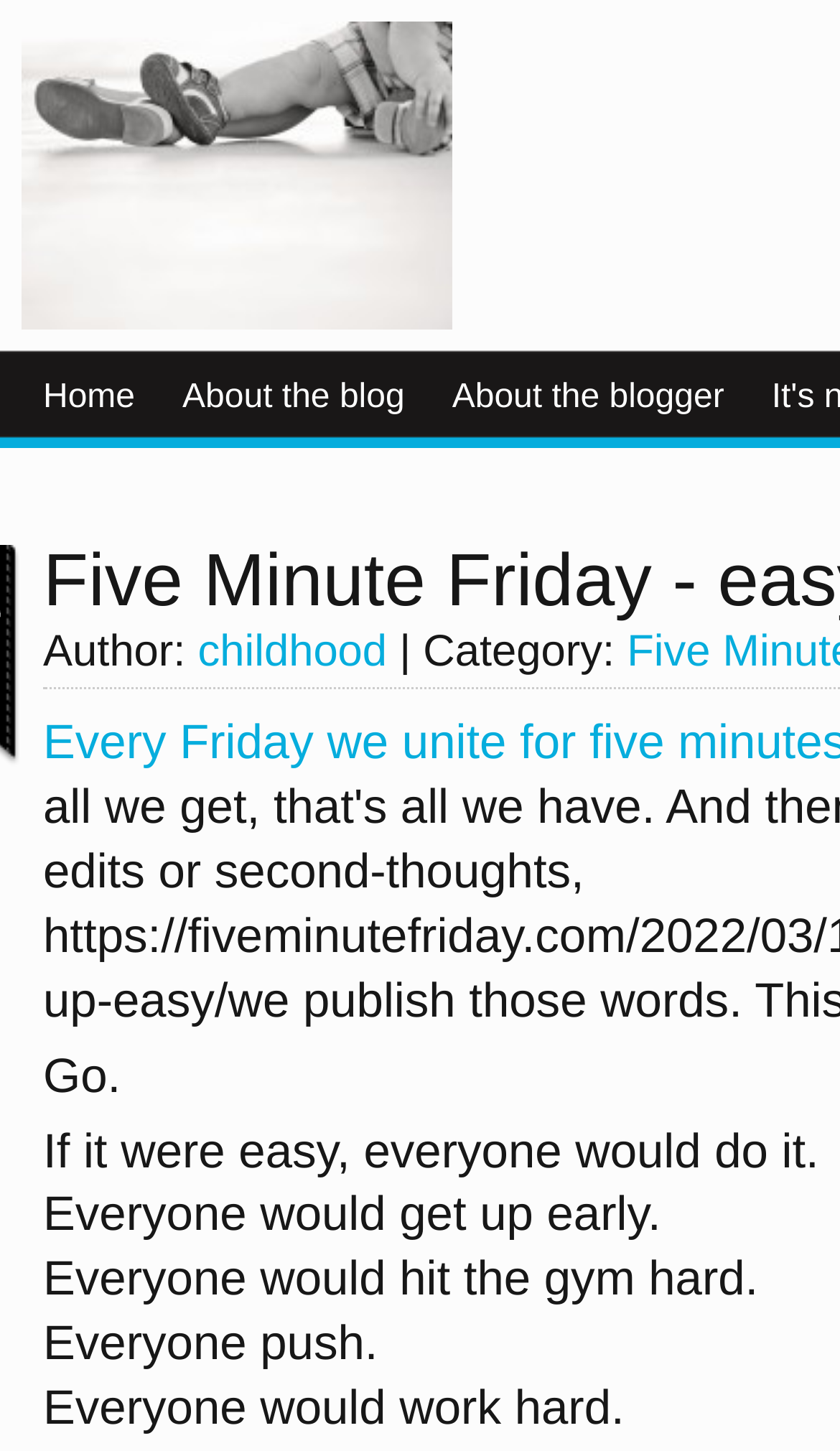What is the last sentence of the blog post?
Please answer the question with a detailed and comprehensive explanation.

I found the last sentence of the blog post by looking at the text 'Everyone would work hard.' which is located at the bottom of the blog post, suggesting that it is the last sentence.